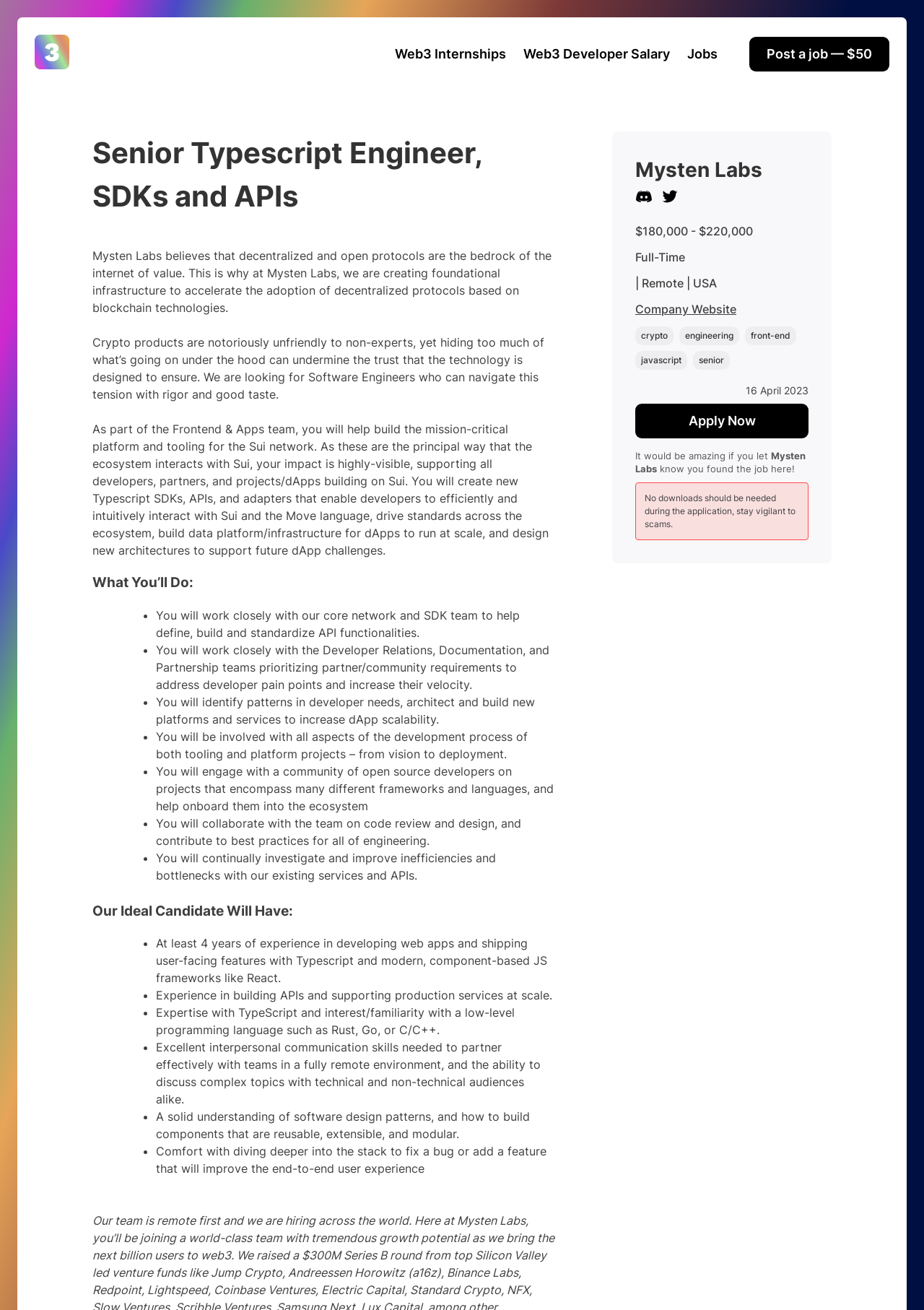Please look at the image and answer the question with a detailed explanation: What is the location of the job?

I found the job location by looking at the text '| Remote | USA' at the bottom of the webpage, which is located near the job details.